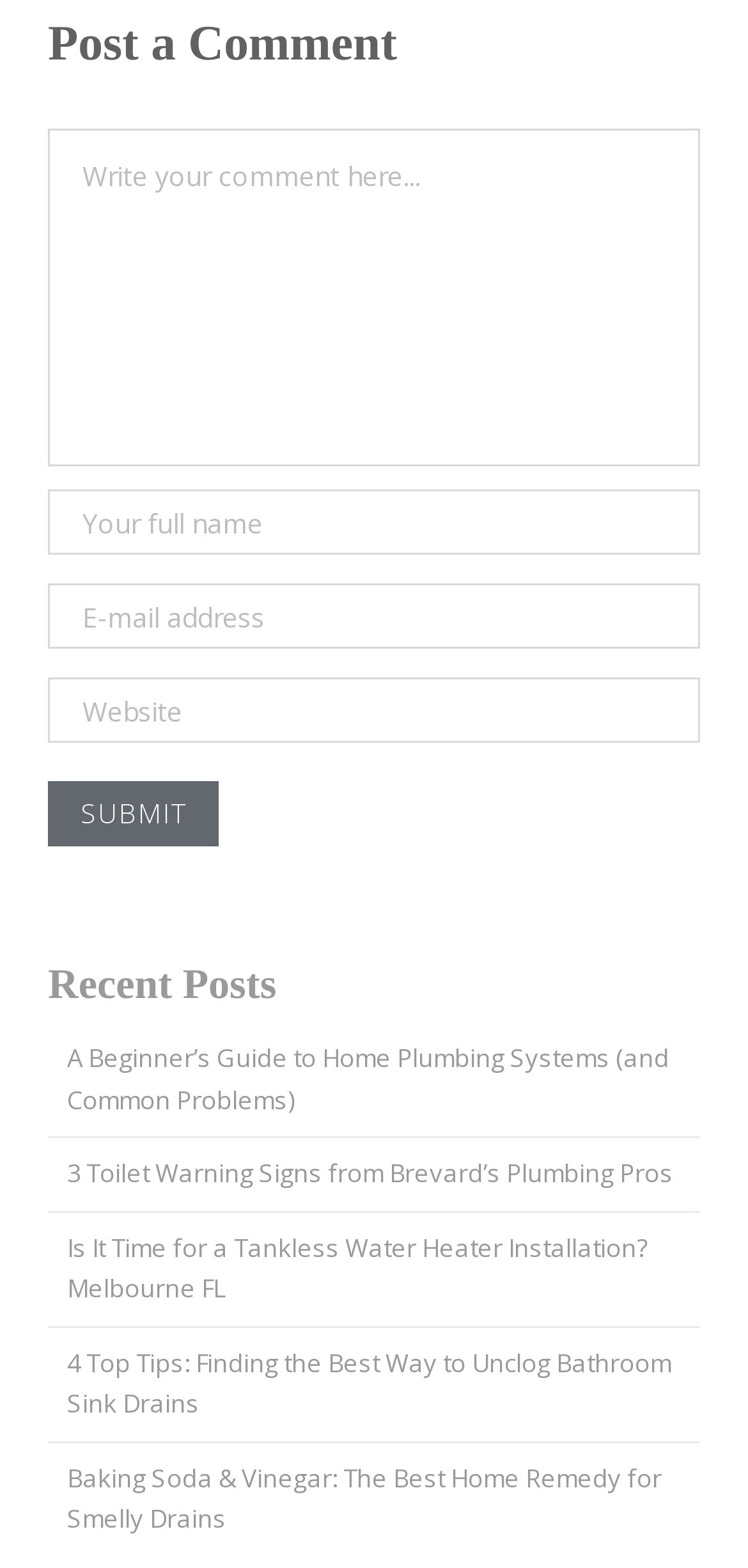Identify the bounding box coordinates of the HTML element based on this description: "name="submit" value="Submit"".

[0.064, 0.498, 0.292, 0.54]